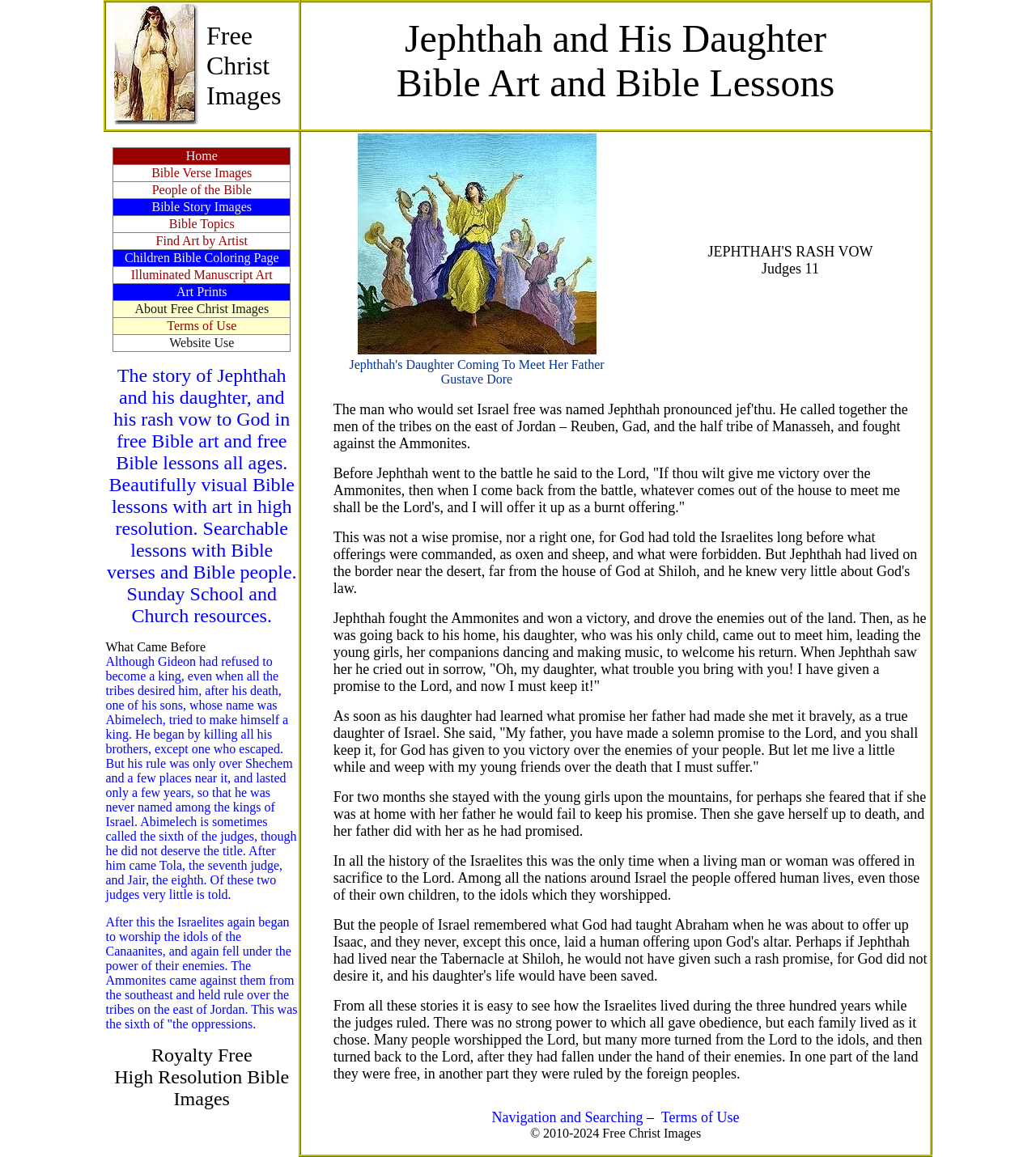Find the bounding box coordinates for the area you need to click to carry out the instruction: "Click on 'Home'". The coordinates should be four float numbers between 0 and 1, indicated as [left, top, right, bottom].

[0.109, 0.128, 0.28, 0.142]